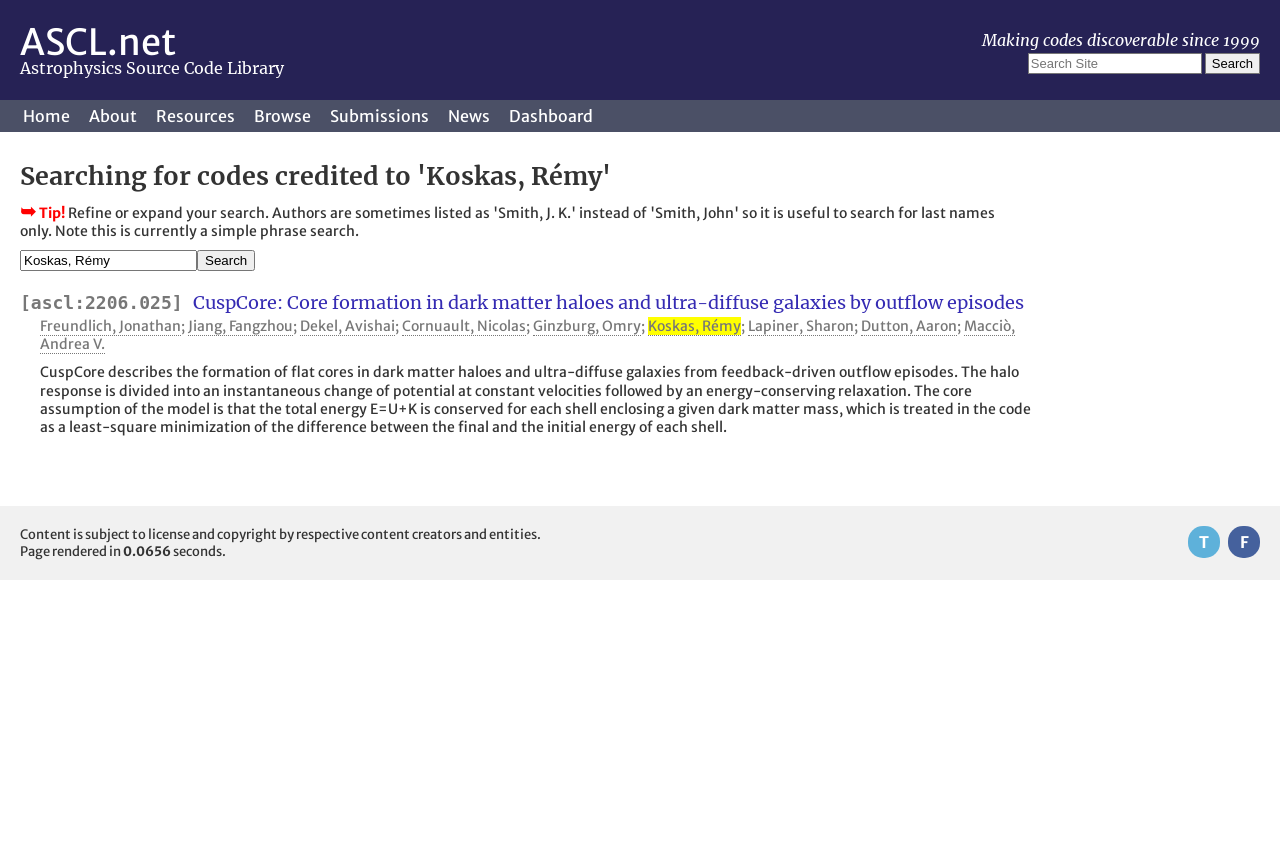Find the bounding box coordinates for the area that must be clicked to perform this action: "Search for codes credited to 'Koskas, Rémy'".

[0.154, 0.291, 0.199, 0.316]